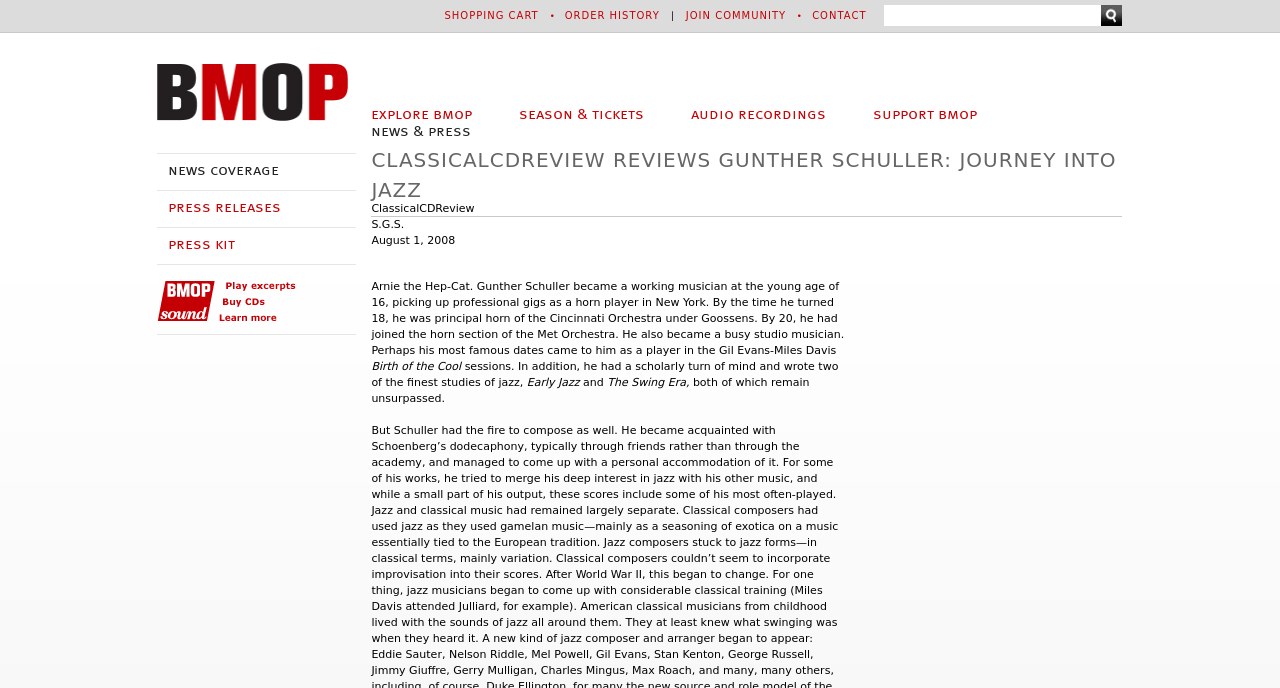Produce a meticulous description of the webpage.

This webpage is a review of Gunther Schuller's album "Journey Into Jazz" on ClassicalCDReview. At the top of the page, there are several links, including "Jump to navigation", "SHOPPING CART", "ORDER HISTORY", "JOIN COMMUNITY", and "CONTACT". Below these links, there is a search form with a text box and a "Search" button.

On the left side of the page, there is a menu with links to "Home", "explore bmop", "season & tickets", "audio recordings", "support bmop", and "news & press". The "Home" link is accompanied by an image.

The main content of the page is a review of Gunther Schuller's album, which is divided into several paragraphs. The review is headed by a title "CLASSICALCDREVIEW REVIEWS GUNTHER SCHULLER: JOURNEY INTO JAZZ" and includes the author's name "S.G.S." and the date "August 1, 2008". The review discusses Gunther Schuller's early career as a musician, including his work with the Cincinnati Orchestra and the Met Orchestra, as well as his studio work and scholarly writings on jazz.

Below the review, there are three links to "news coverage", "press releases", and "press kit", each preceded by a list marker.